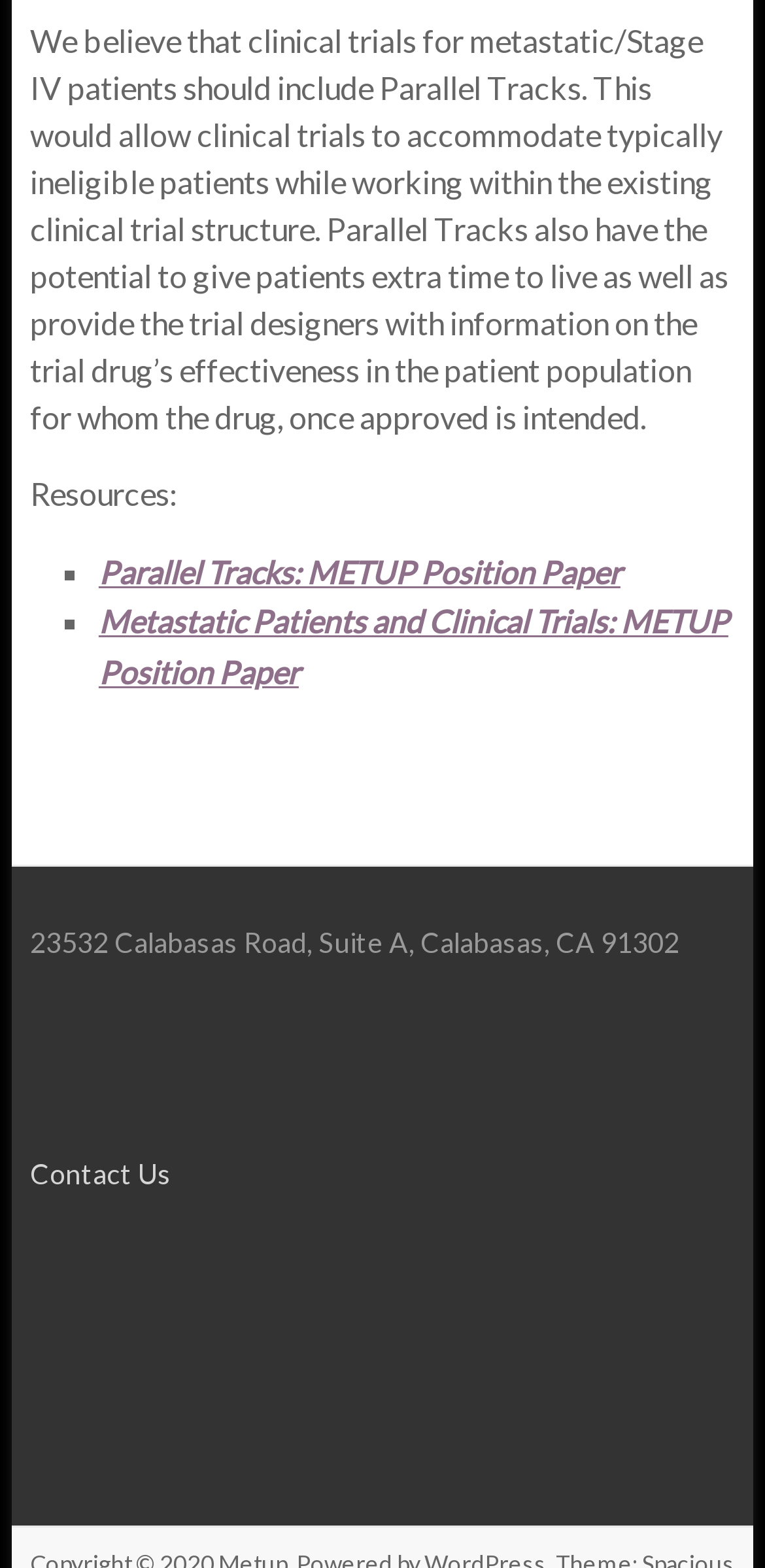What is the main topic of the webpage?
Look at the image and answer the question using a single word or phrase.

Clinical trials